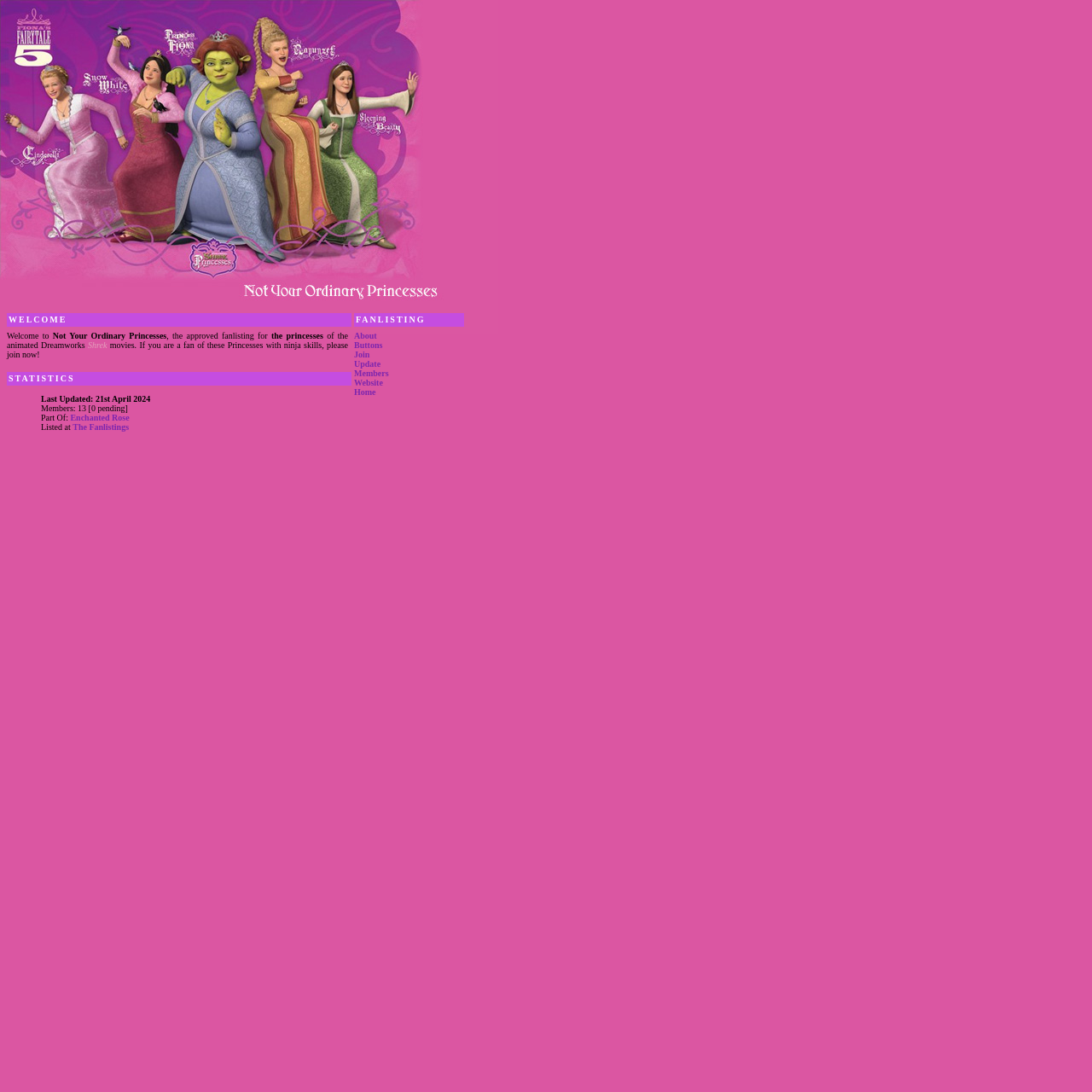Give the bounding box coordinates for the element described as: "Product Highlight".

None